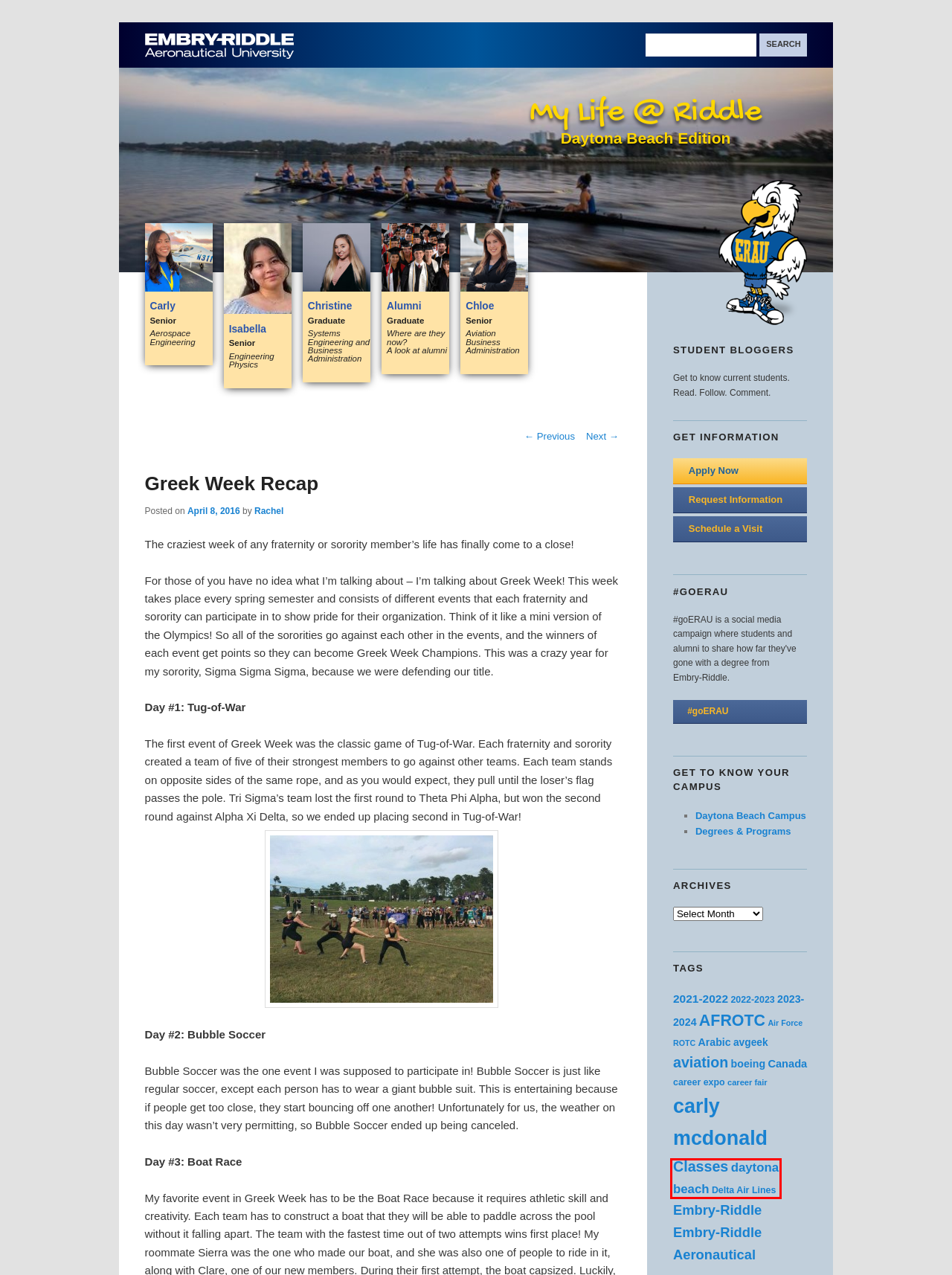Examine the screenshot of a webpage with a red bounding box around a UI element. Your task is to identify the webpage description that best corresponds to the new webpage after clicking the specified element. The given options are:
A. Canada | My Life @ Riddle
B. My Life @ Riddle | Daytona Beach Edition
C. boeing | My Life @ Riddle
D. Arabic | My Life @ Riddle
E. Spring Break Round 2 | My Life @ Riddle
F. avgeek | My Life @ Riddle
G. career fair | My Life @ Riddle
H. daytona beach | My Life @ Riddle

H